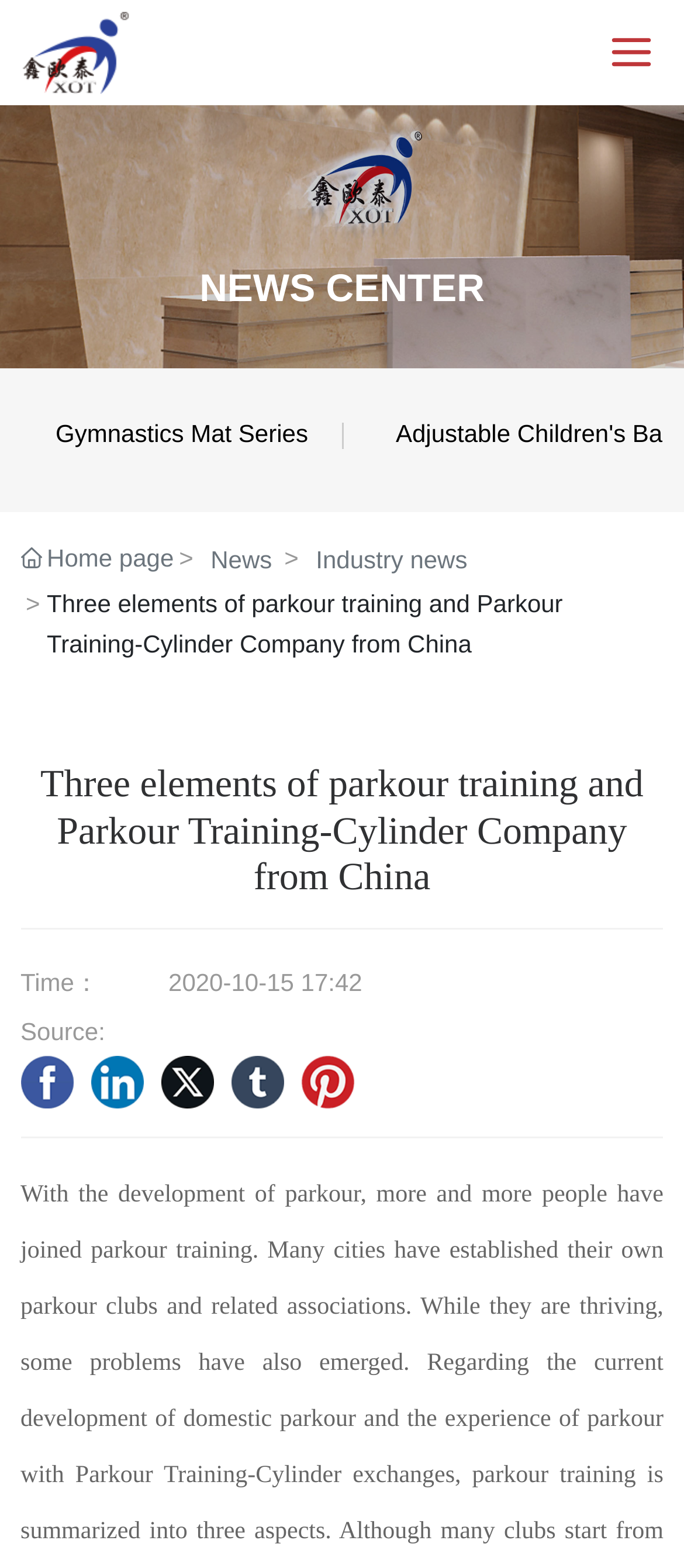Give a succinct answer to this question in a single word or phrase: 
What is the topic of the latest article?

Parkour training